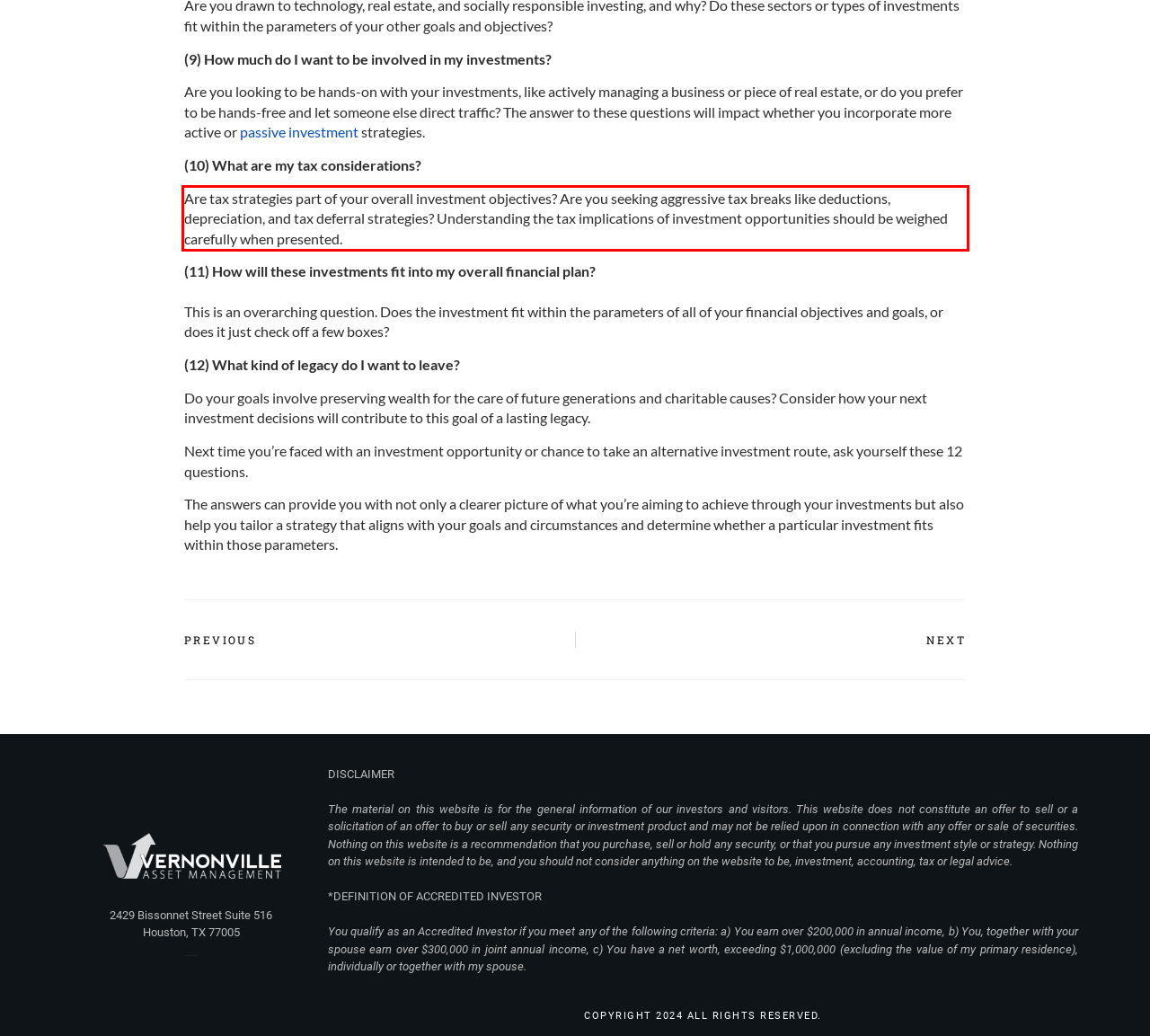Look at the provided screenshot of the webpage and perform OCR on the text within the red bounding box.

​​Are tax strategies part of your overall investment objectives? Are you seeking aggressive tax breaks like deductions, depreciation, and tax deferral strategies? Understanding the tax implications of investment opportunities should be weighed carefully when presented.